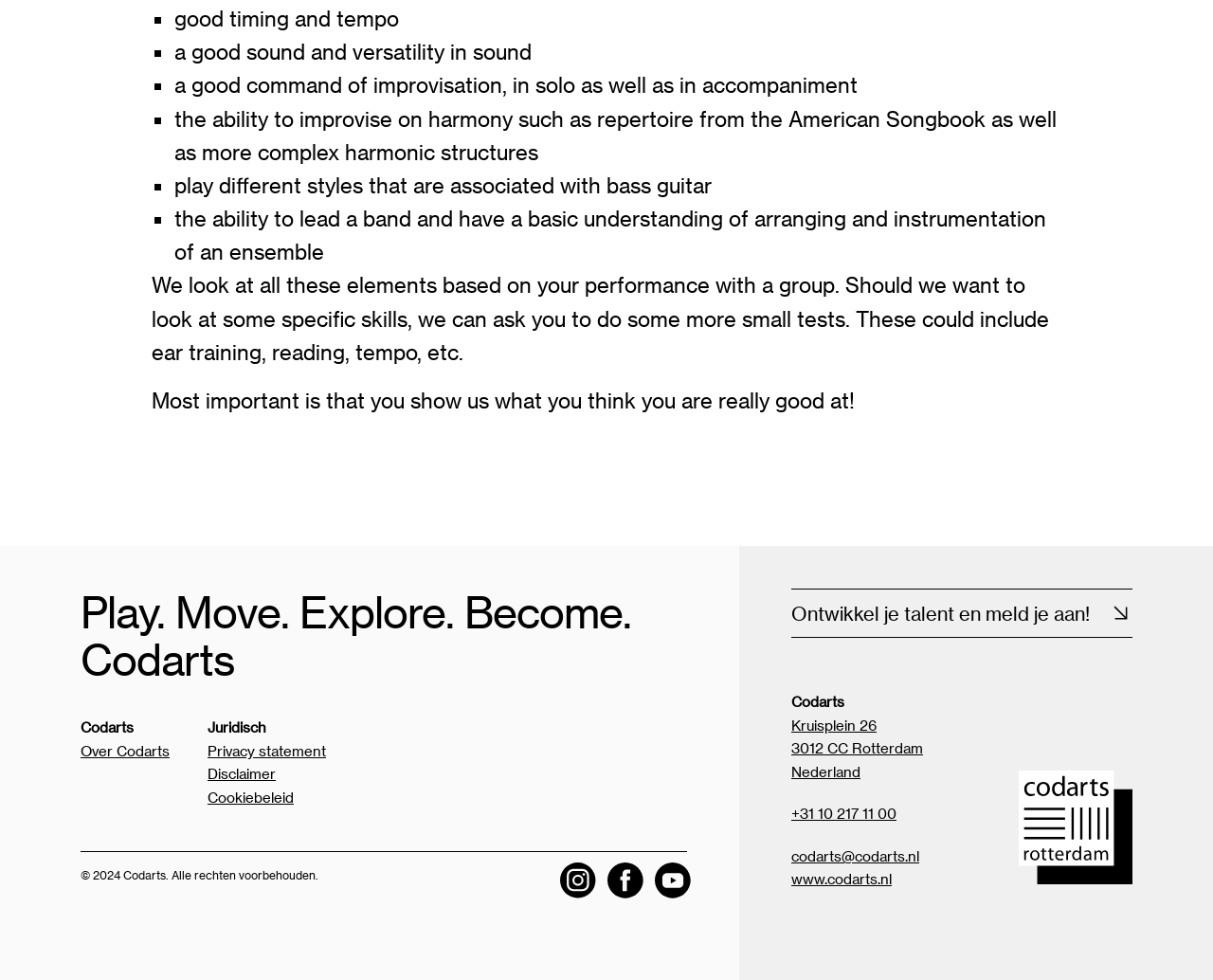Find the bounding box of the element with the following description: "aria-label="Visit the Codarts YouTube channel"". The coordinates must be four float numbers between 0 and 1, formatted as [left, top, right, bottom].

[0.543, 0.882, 0.566, 0.915]